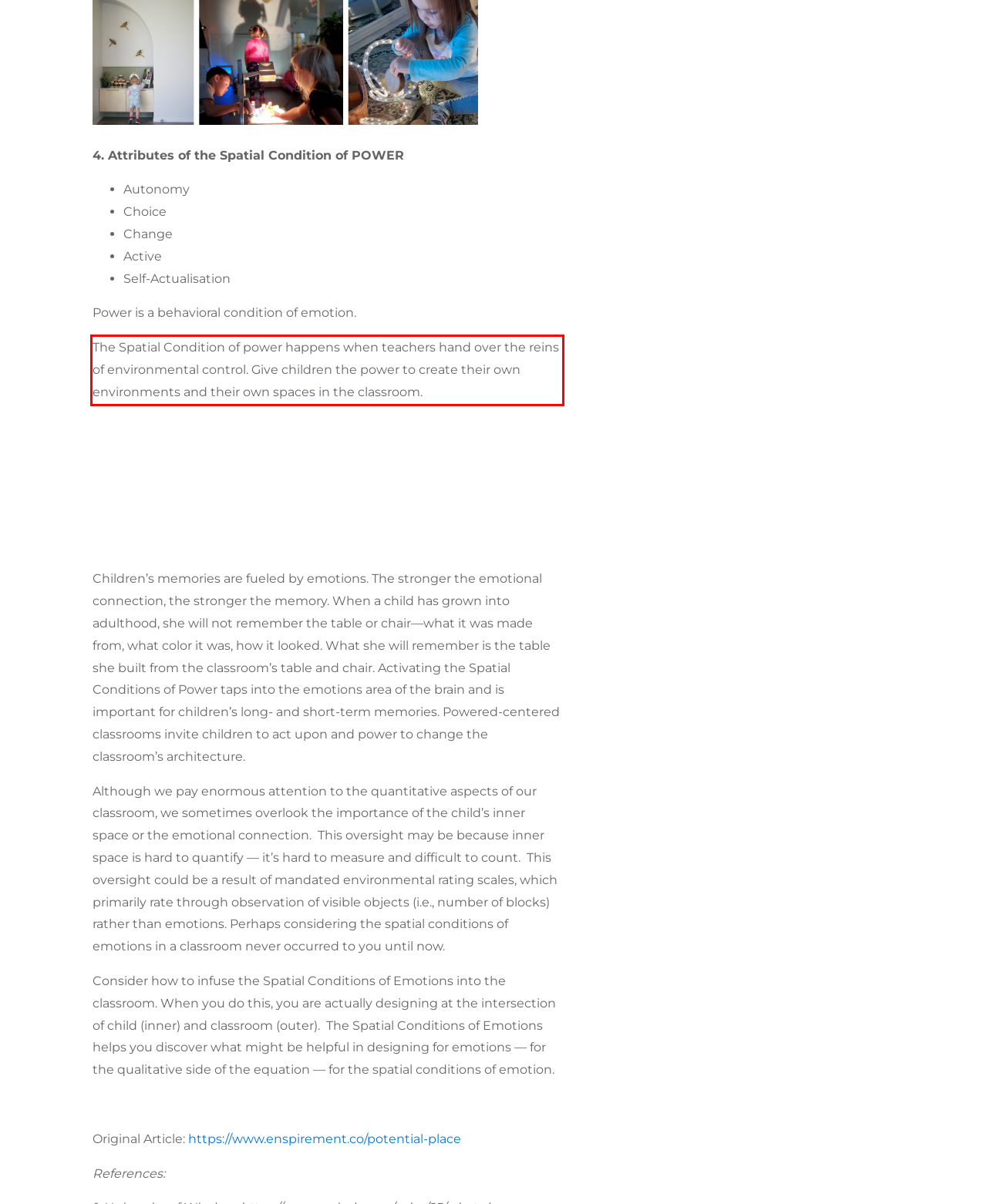Given a webpage screenshot with a red bounding box, perform OCR to read and deliver the text enclosed by the red bounding box.

The Spatial Condition of power happens when teachers hand over the reins of environmental control. Give children the power to create their own environments and their own spaces in the classroom.